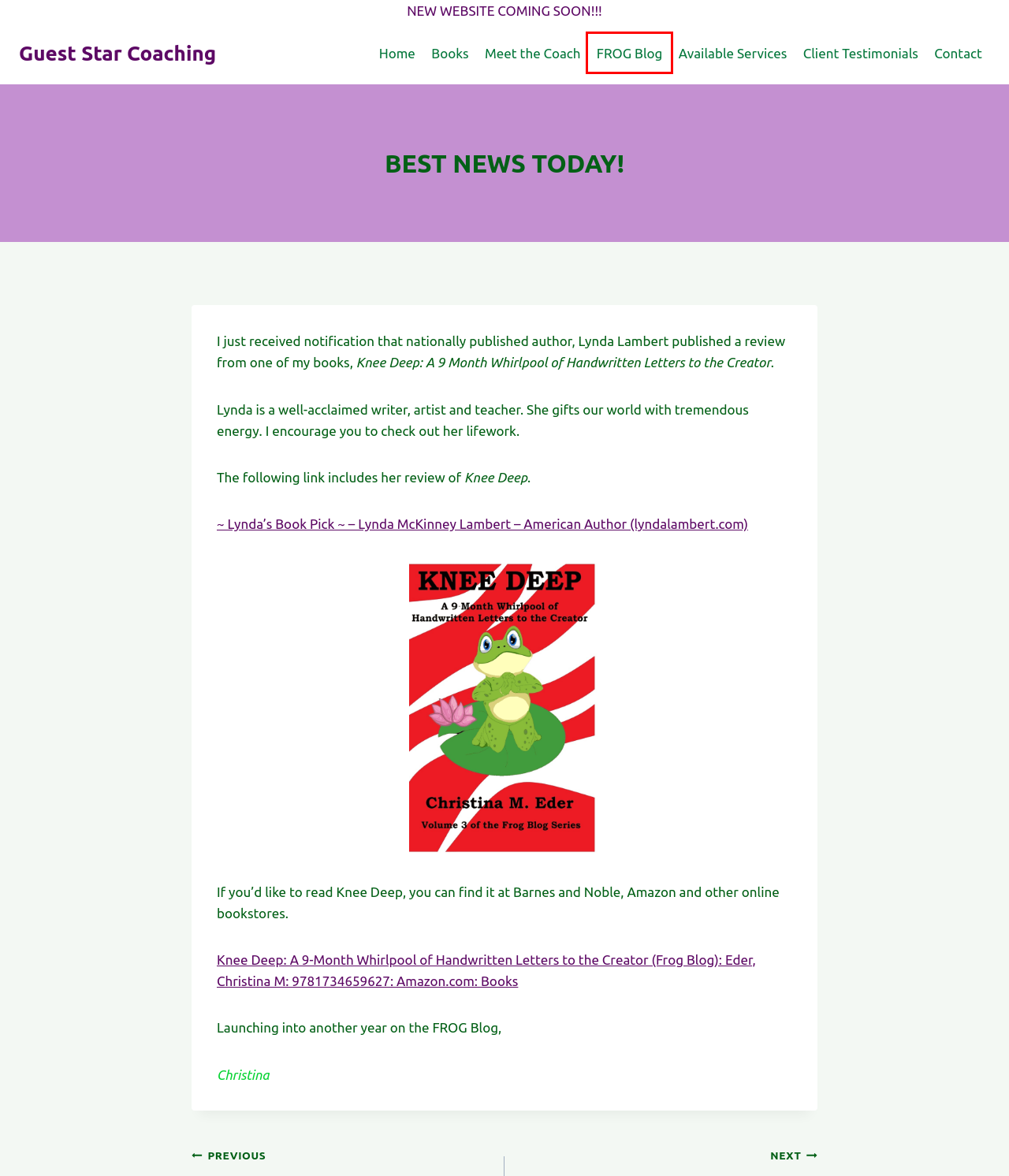Review the screenshot of a webpage that includes a red bounding box. Choose the most suitable webpage description that matches the new webpage after clicking the element within the red bounding box. Here are the candidates:
A. Client Testimonials – Guest Star Coaching
B. Books By – Guest Star Coaching
C. The FROG Blog – Guest Star Coaching
D. Amazon.com
E. Available Services – Guest Star Coaching
F. Meet the Coach – Guest Star Coaching
G. Guest Star Coaching – Spreading Sunshine One Smile At A Time
H. Contact – Guest Star Coaching

C